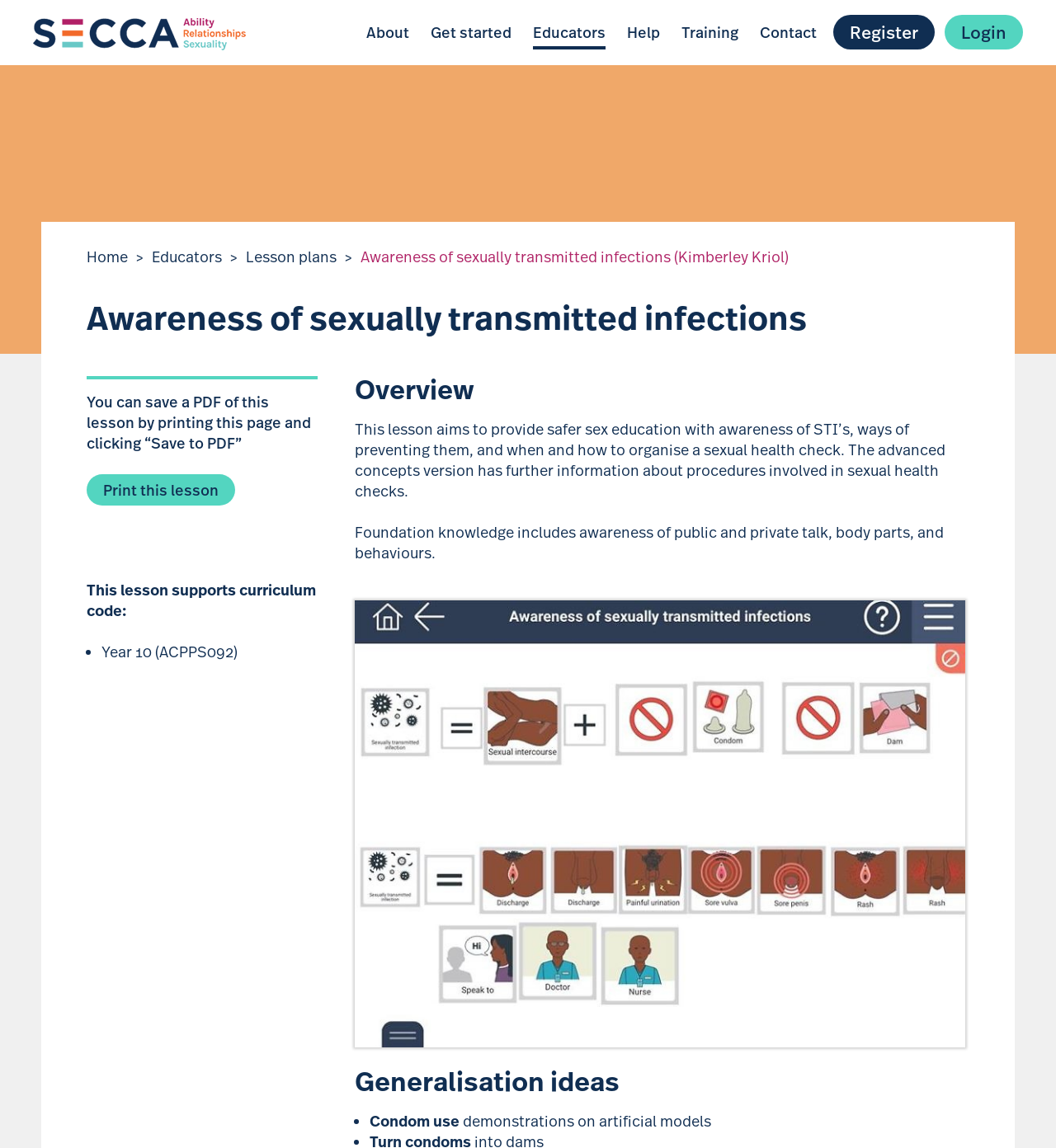Extract the bounding box for the UI element that matches this description: "Get started".

[0.408, 0.019, 0.484, 0.043]